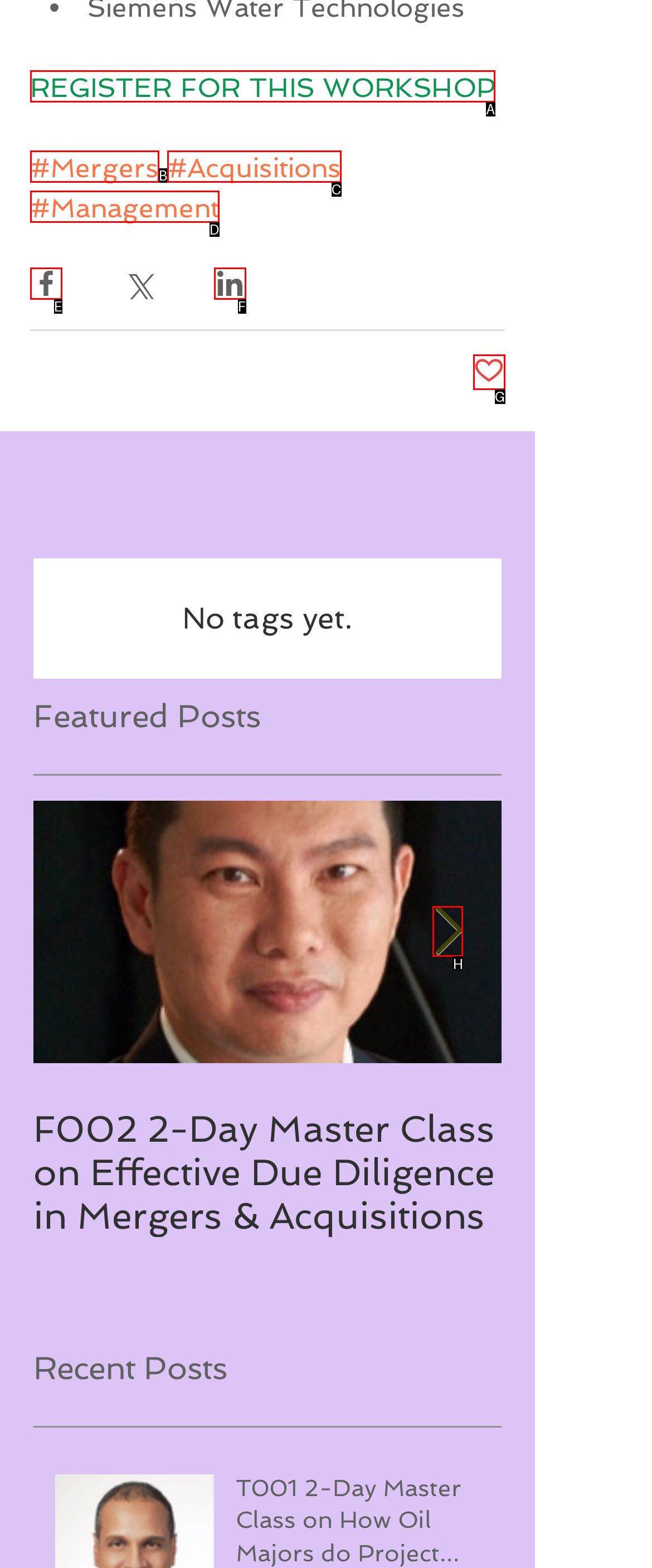Point out the HTML element I should click to achieve the following: Click 'Next Item' Reply with the letter of the selected element.

H